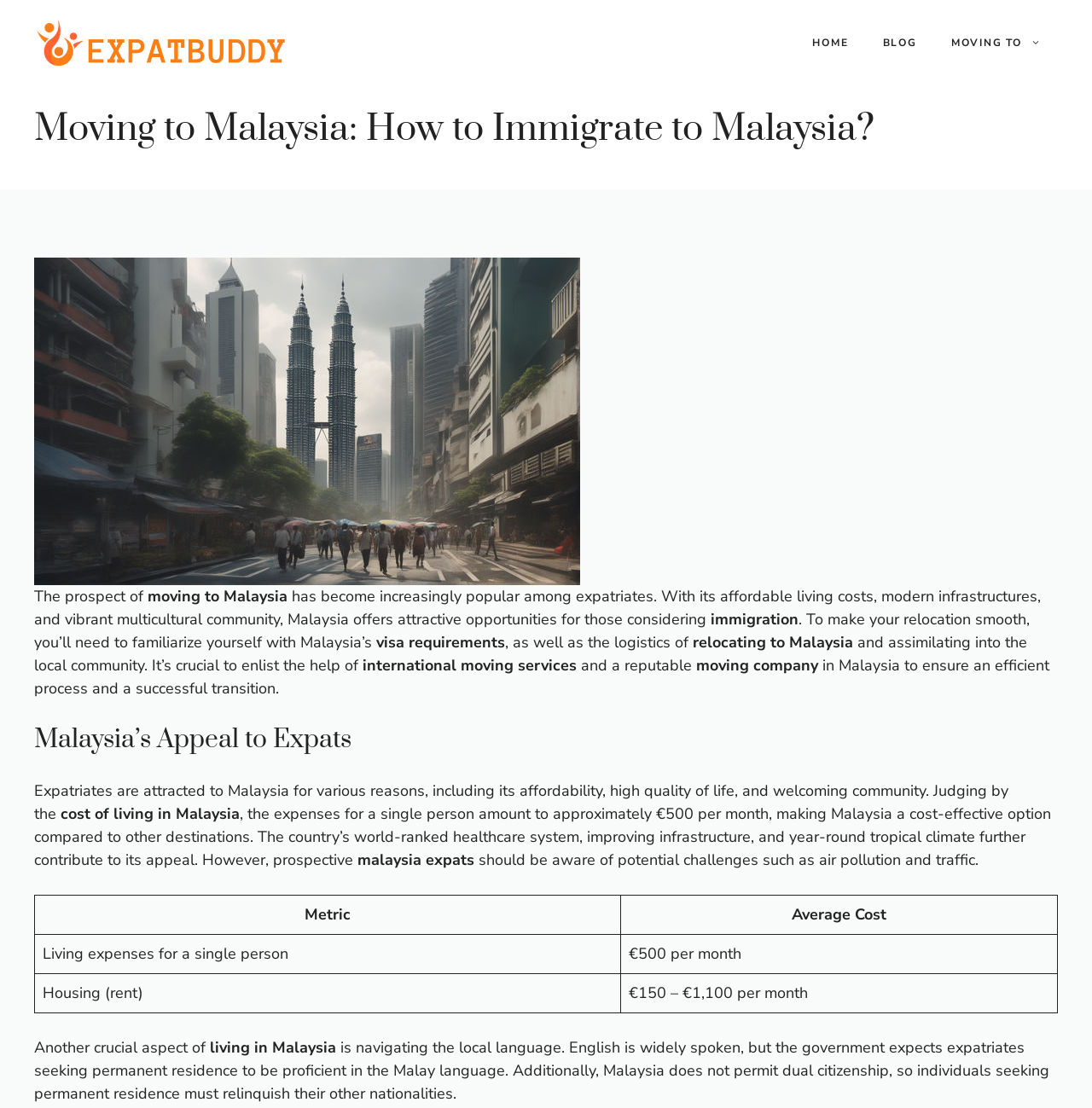Give a concise answer using only one word or phrase for this question:
What is the average cost of living expenses for a single person in Malaysia?

€500 per month